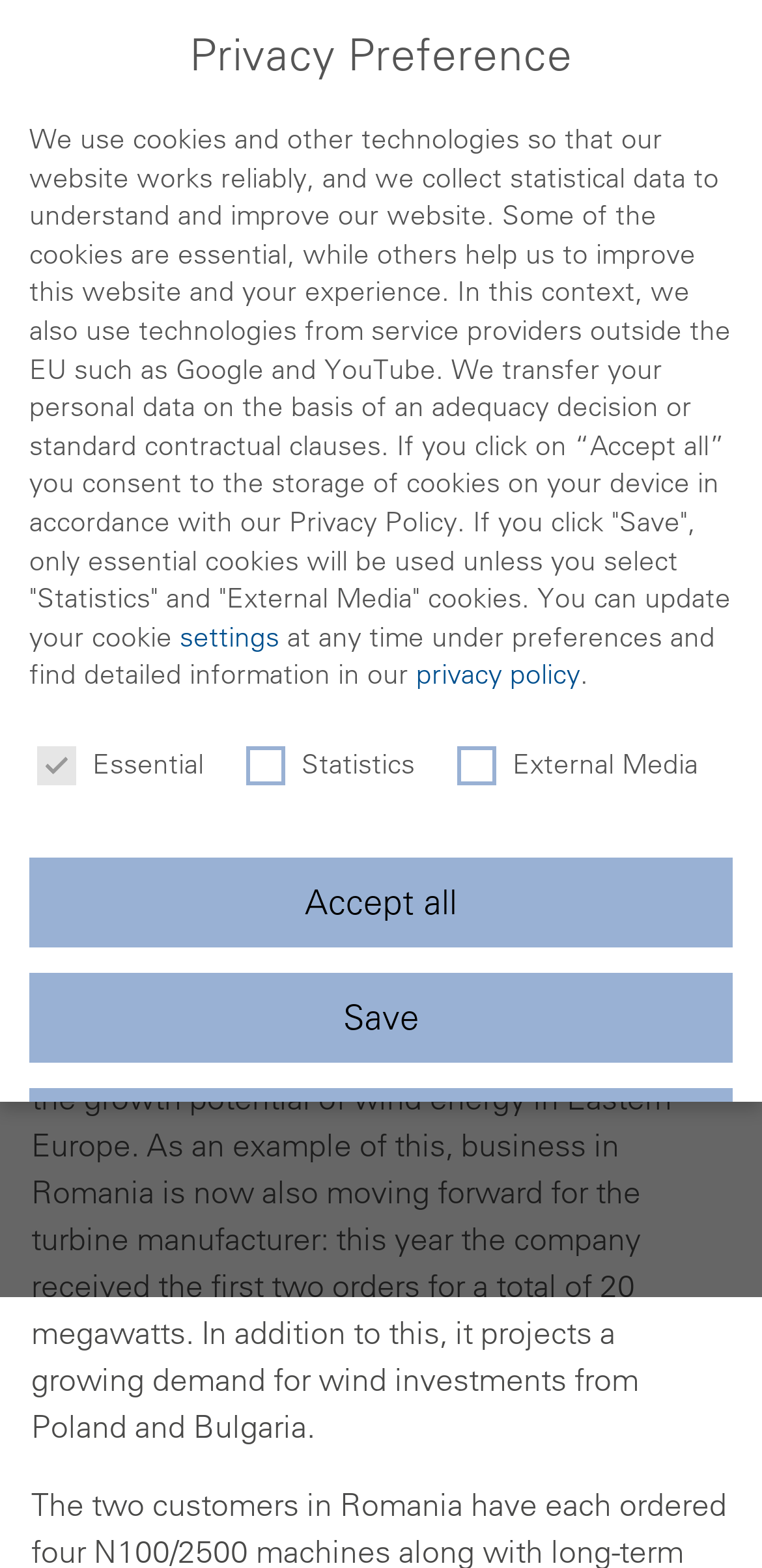What is the purpose of the cookies mentioned in the webpage?
Kindly give a detailed and elaborate answer to the question.

According to the webpage content, the cookies are used to improve the website and the user's experience, as mentioned in the sentence 'We use cookies and other technologies so that our website works reliably, and we collect statistical data to understand and improve our website'.